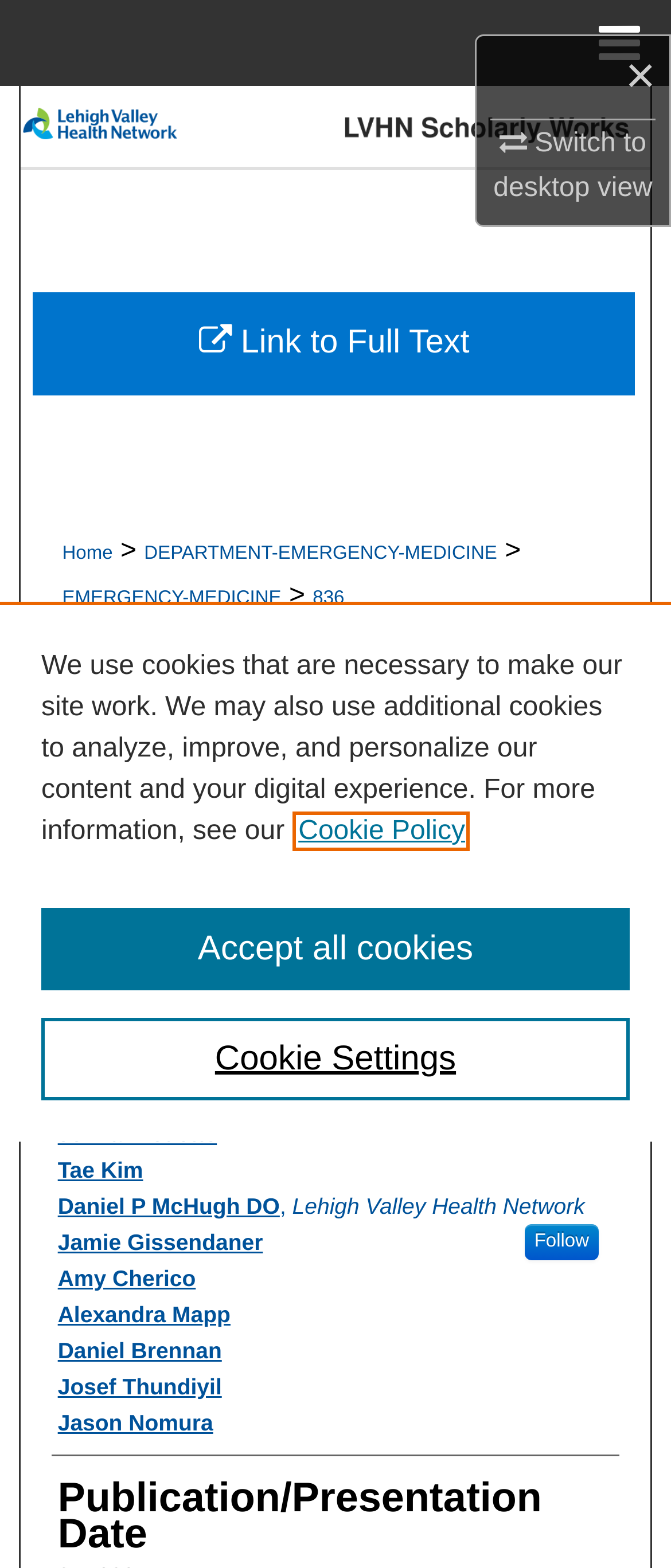What is the name of the health network?
Please craft a detailed and exhaustive response to the question.

The question asks for the name of the health network, which can be found in the image element with the text 'Lehigh Valley Health Network'.